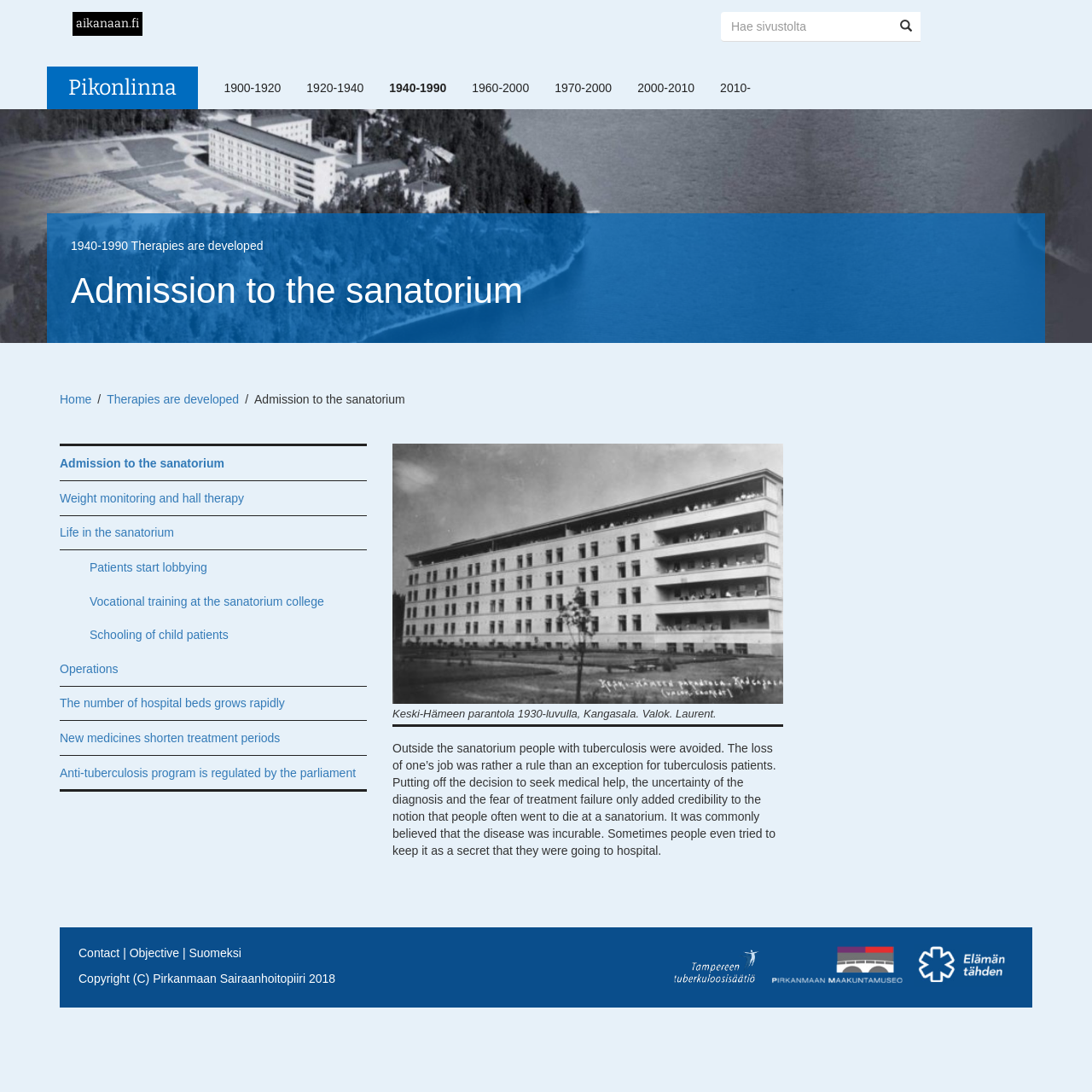What is the time period for 'Therapies are developed'?
Examine the image and give a concise answer in one word or a short phrase.

1940-1990